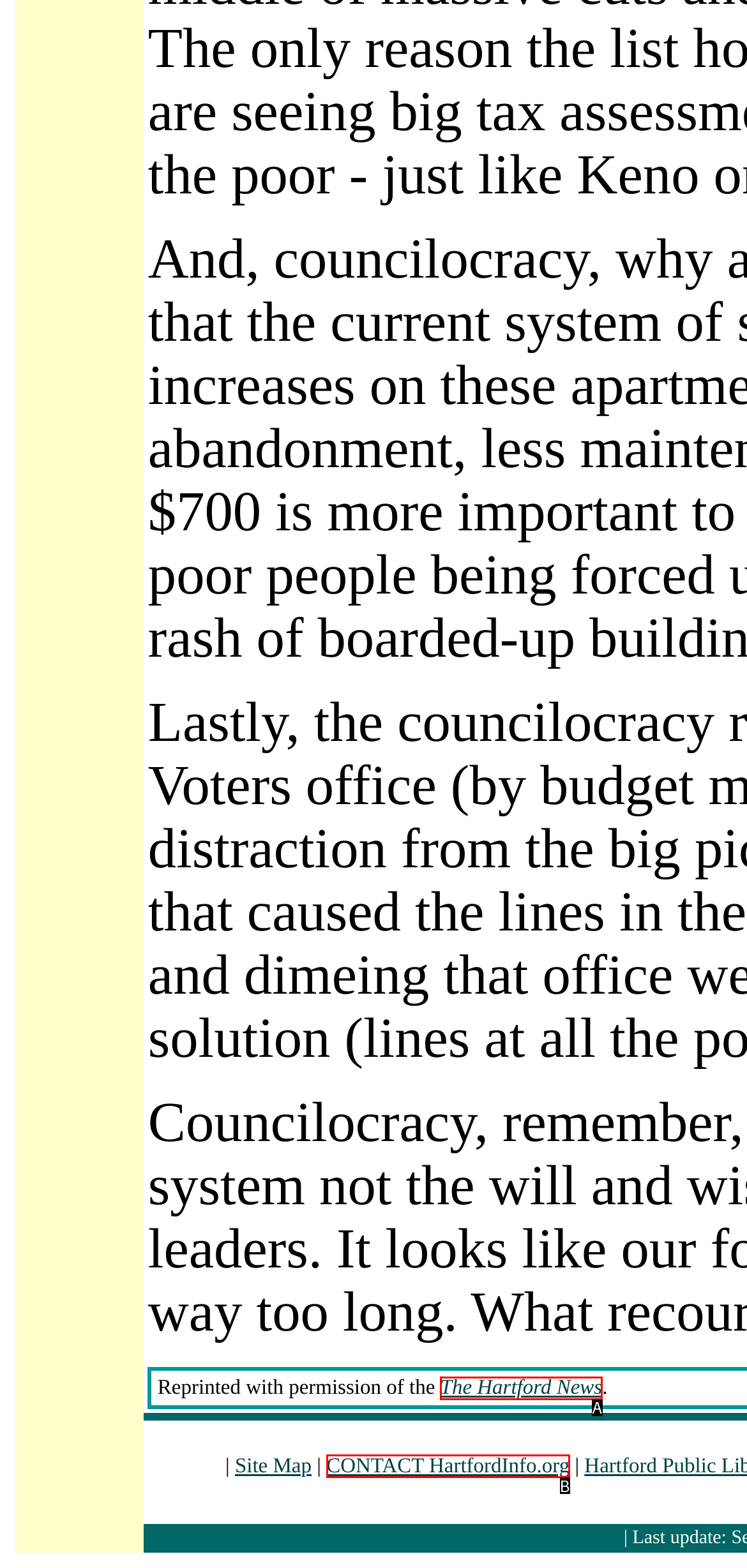Based on the description: The Hartford News, identify the matching lettered UI element.
Answer by indicating the letter from the choices.

A